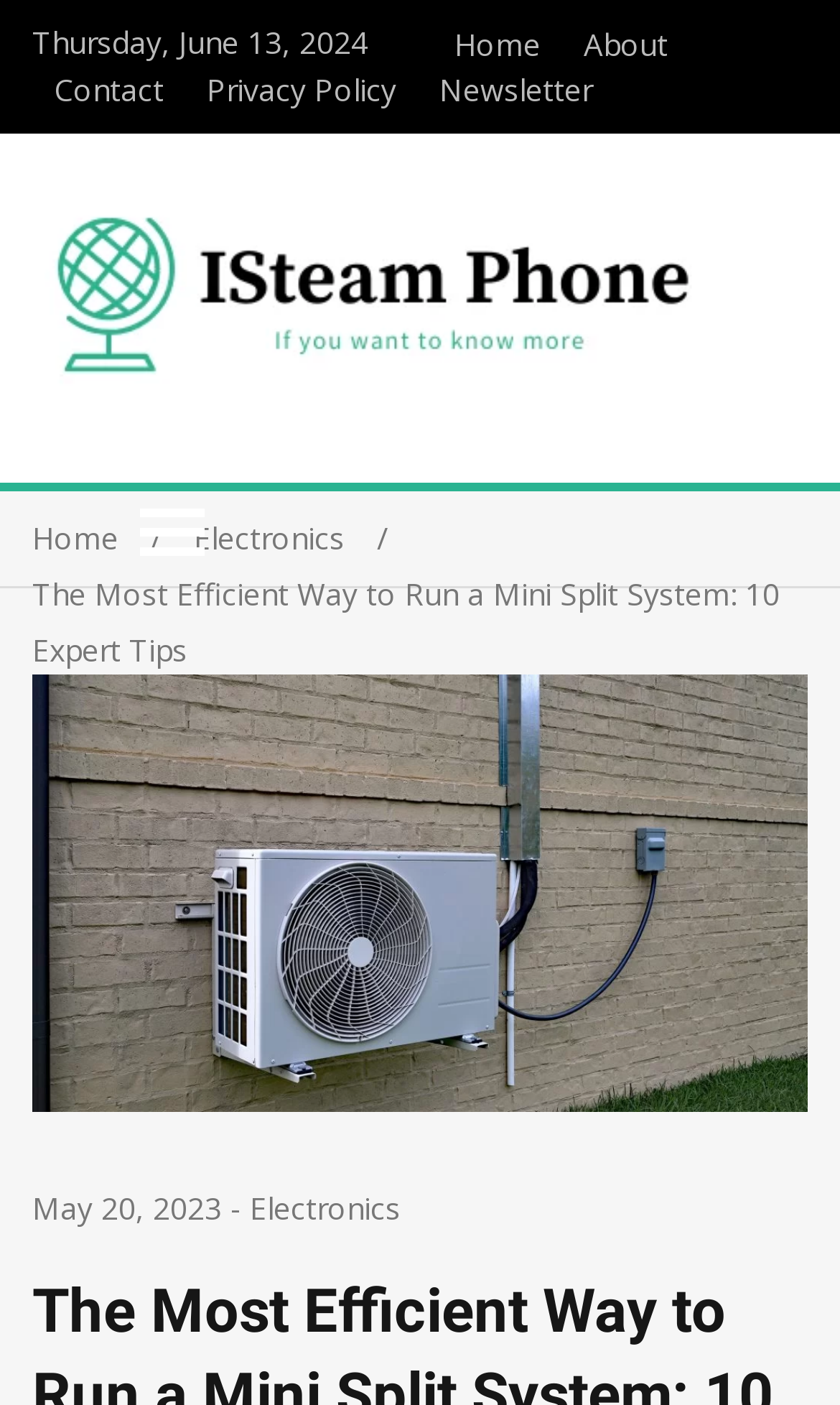What is the category of the current article?
Use the information from the image to give a detailed answer to the question.

By examining the 'Breadcrumbs' navigation section, I found that the current article is categorized under 'Electronics'.